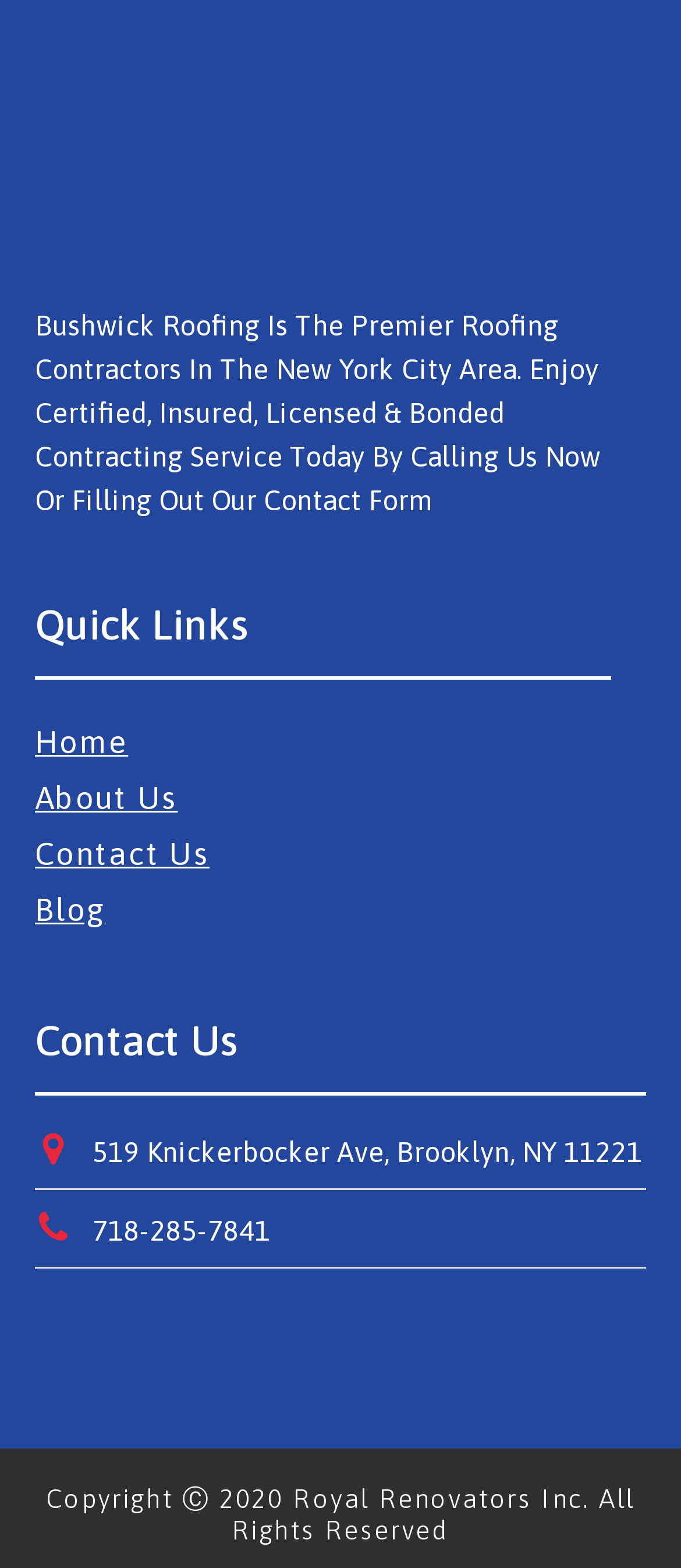Provide the bounding box coordinates in the format (top-left x, top-left y, bottom-right x, bottom-right y). All values are floating point numbers between 0 and 1. Determine the bounding box coordinate of the UI element described as: About Us

[0.051, 0.491, 0.261, 0.527]